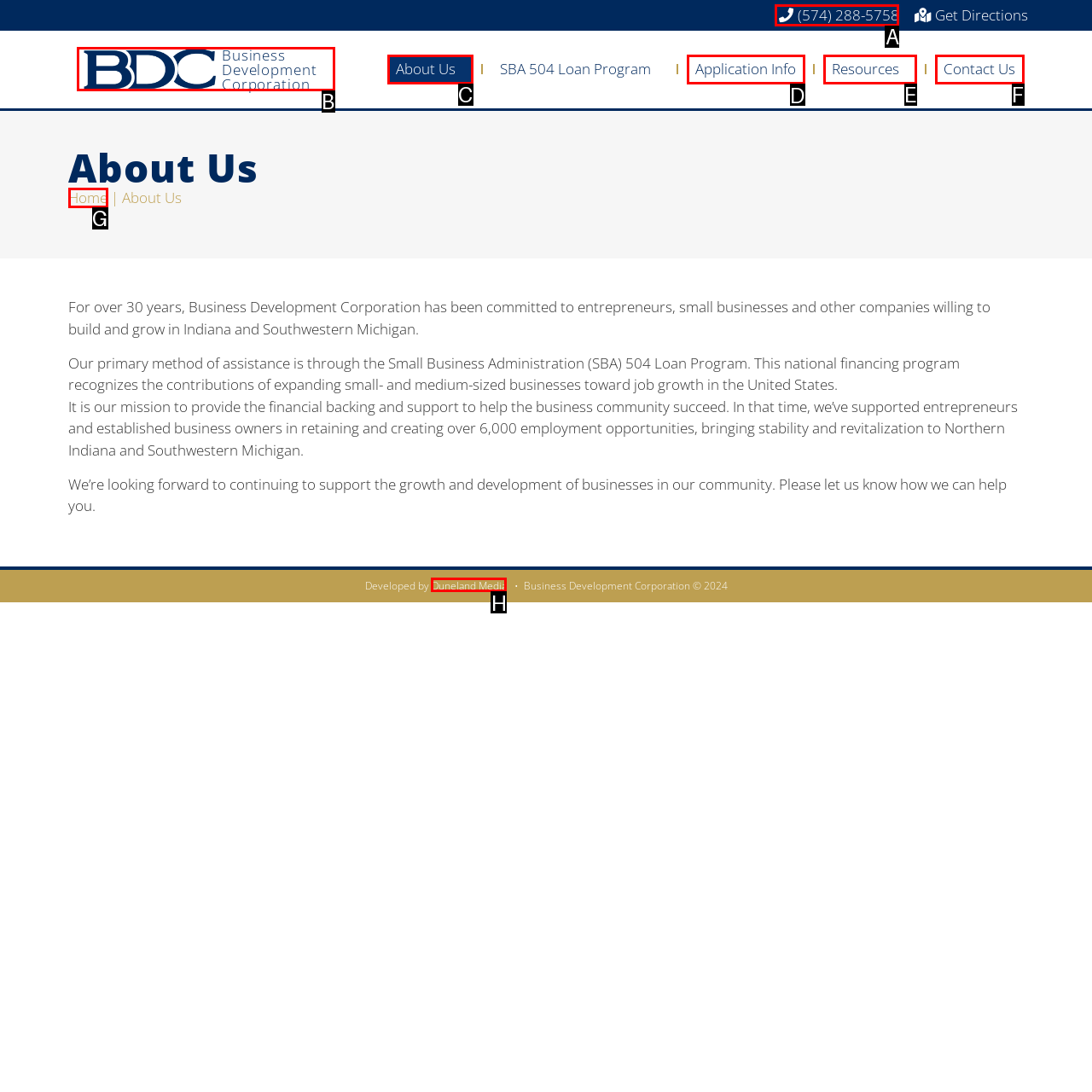Determine the letter of the element I should select to fulfill the following instruction: View application information. Just provide the letter.

D